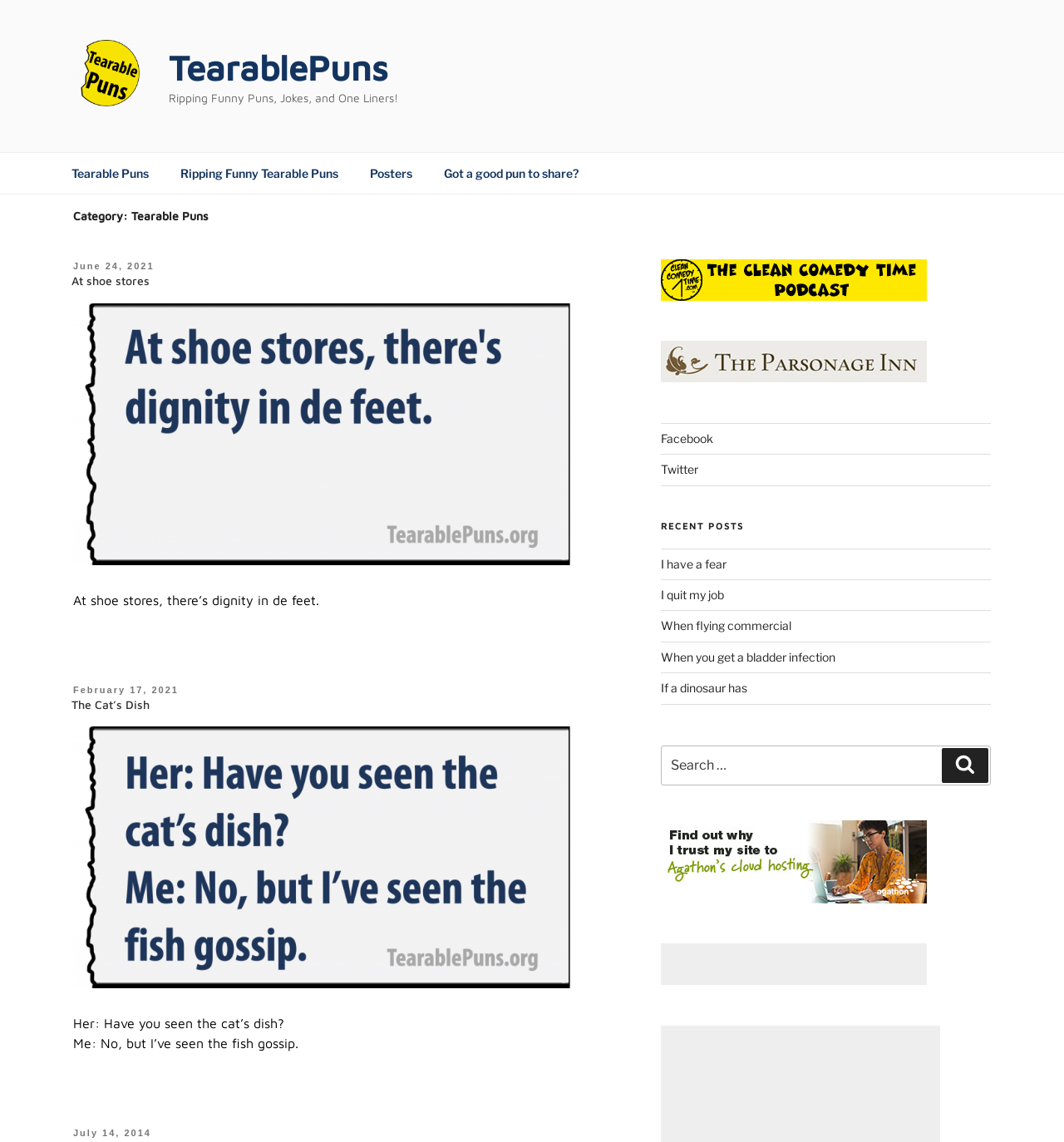Kindly determine the bounding box coordinates for the clickable area to achieve the given instruction: "Click on the 'TearablePuns' link".

[0.069, 0.035, 0.156, 0.098]